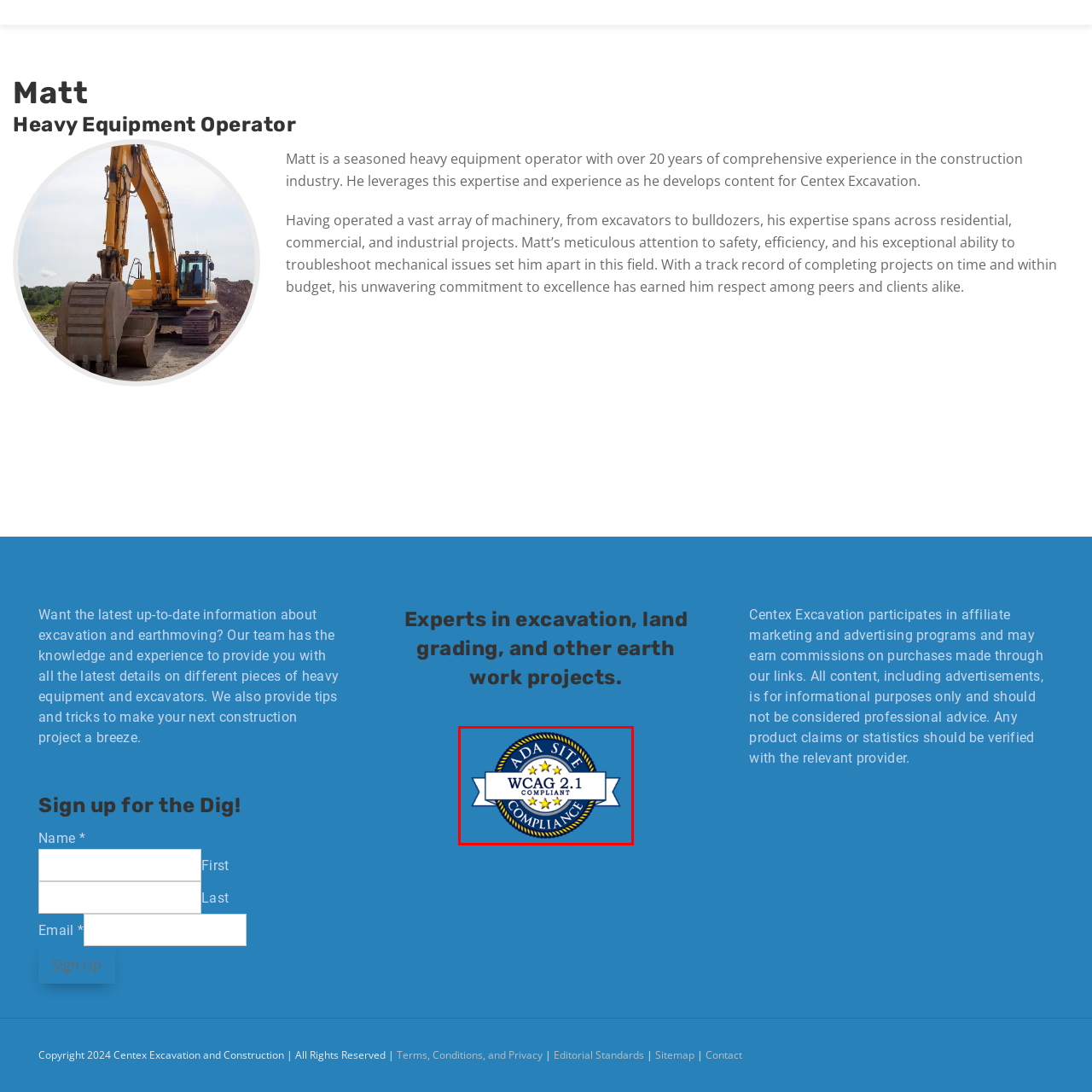Offer a detailed description of the content within the red-framed image.

The image showcases the "WCAG 2.1 Compliance" badge, which signifies that the website adheres to the Web Content Accessibility Guidelines (WCAG) 2.1 standards. The badge is designed with a vibrant blue background and features a circular emblem outlined in gold, embedded with five stars representing quality and recognition of compliance. The text prominently displays "ADA SITE COMPLIANCE" at the top and "WCAG 2.1 COMPLIANT" in the center. This badge highlights the commitment of the organization to ensure accessibility and inclusivity for all users, promoting equal access to online content for individuals with disabilities.